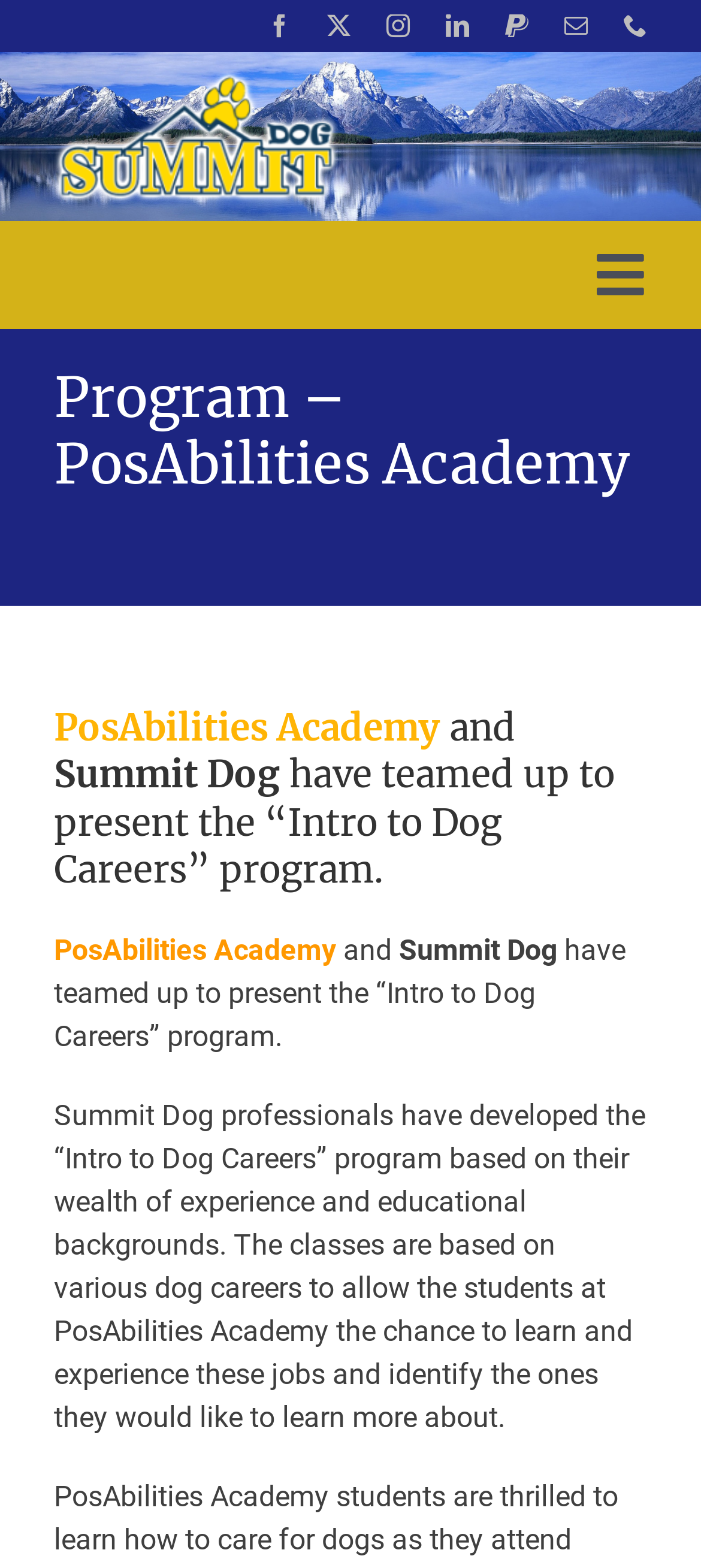Identify the bounding box coordinates of the area that should be clicked in order to complete the given instruction: "open programs submenu". The bounding box coordinates should be four float numbers between 0 and 1, i.e., [left, top, right, bottom].

[0.821, 0.361, 1.0, 0.436]